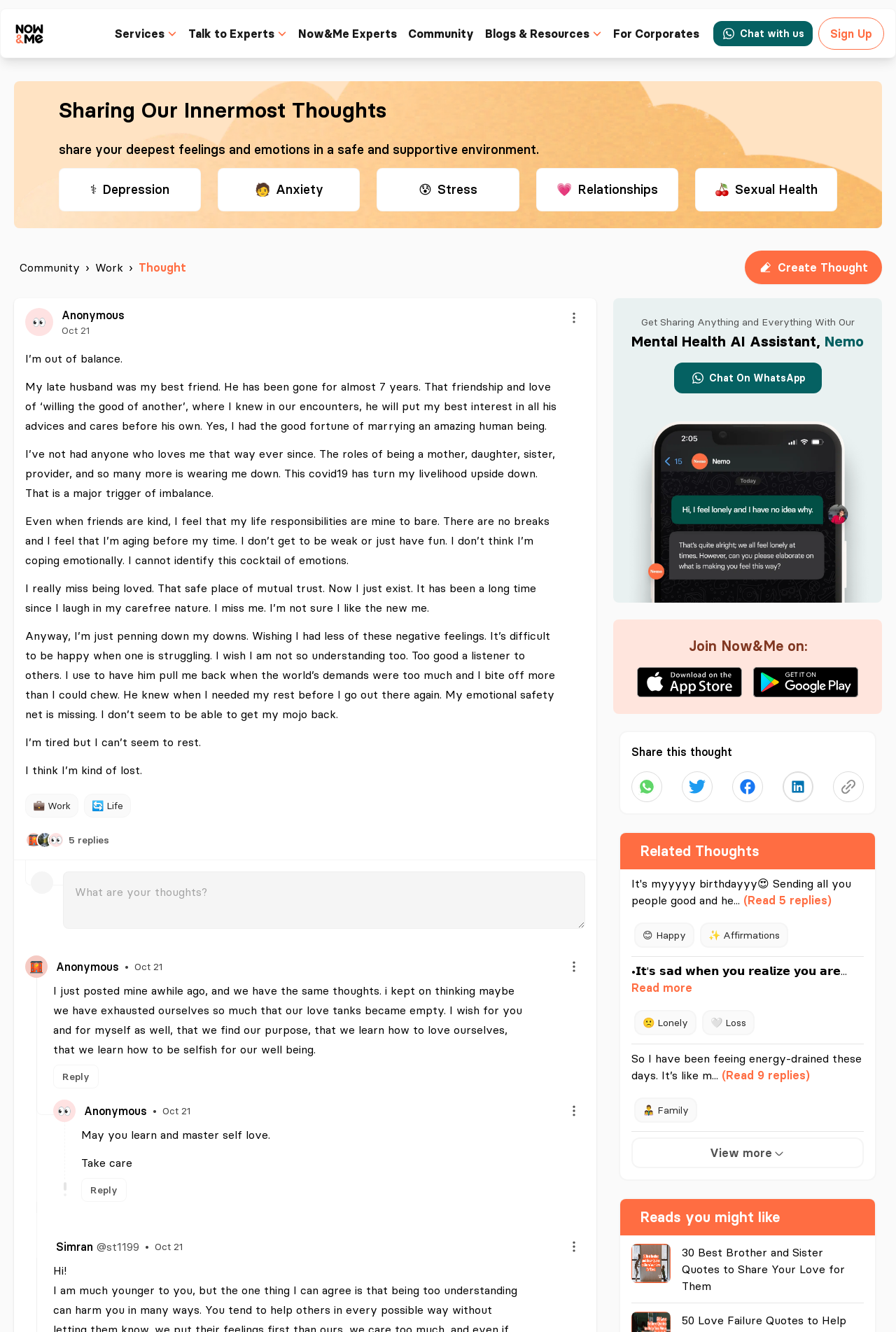Determine the bounding box of the UI component based on this description: "aria-label="Menu"". The bounding box coordinates should be four float values between 0 and 1, i.e., [left, top, right, bottom].

[0.628, 0.733, 0.653, 0.749]